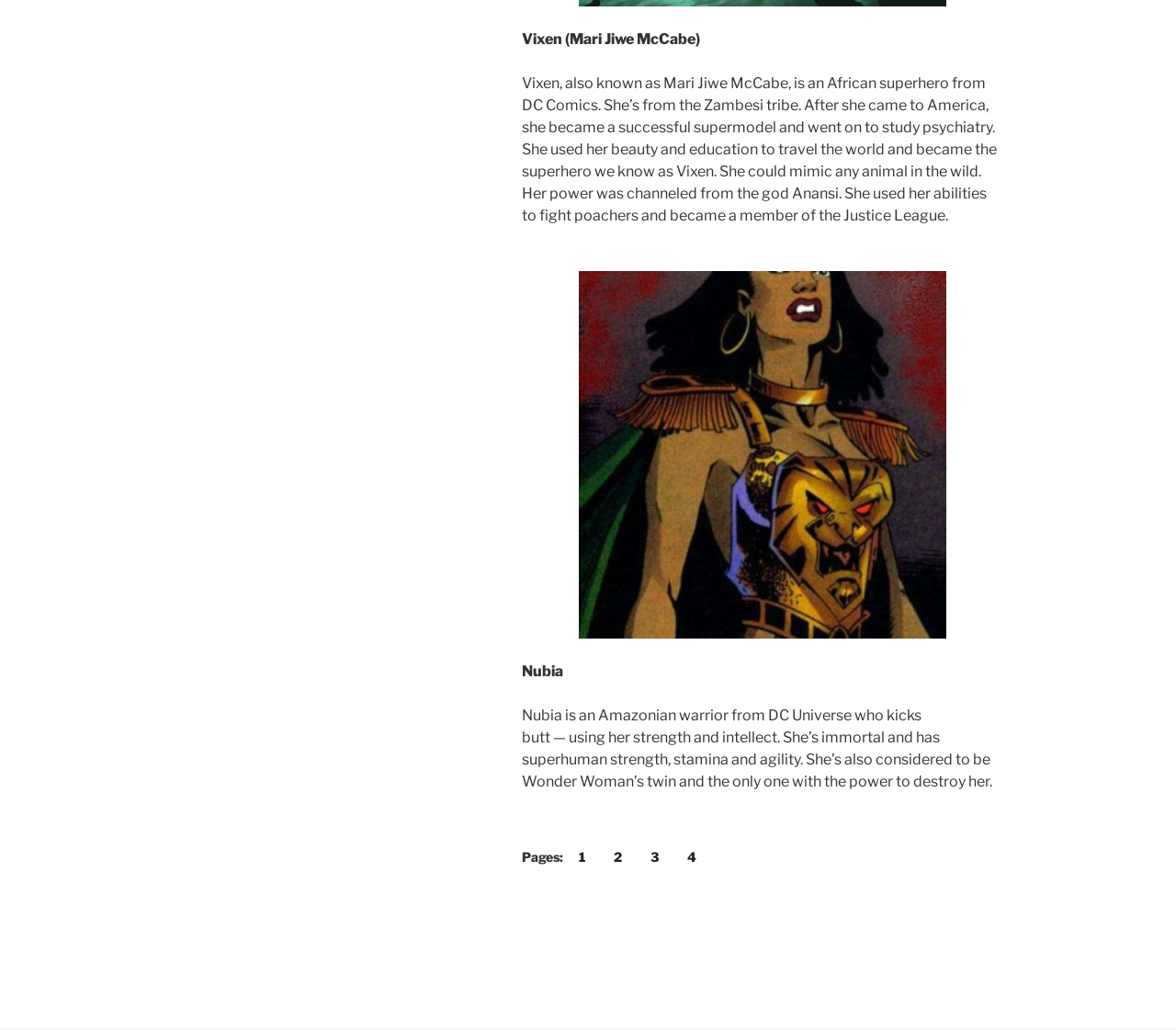Provide the bounding box coordinates for the specified HTML element described in this description: "3". The coordinates should be four float numbers ranging from 0 to 1, in the format [left, top, right, bottom].

[0.542, 0.816, 0.571, 0.847]